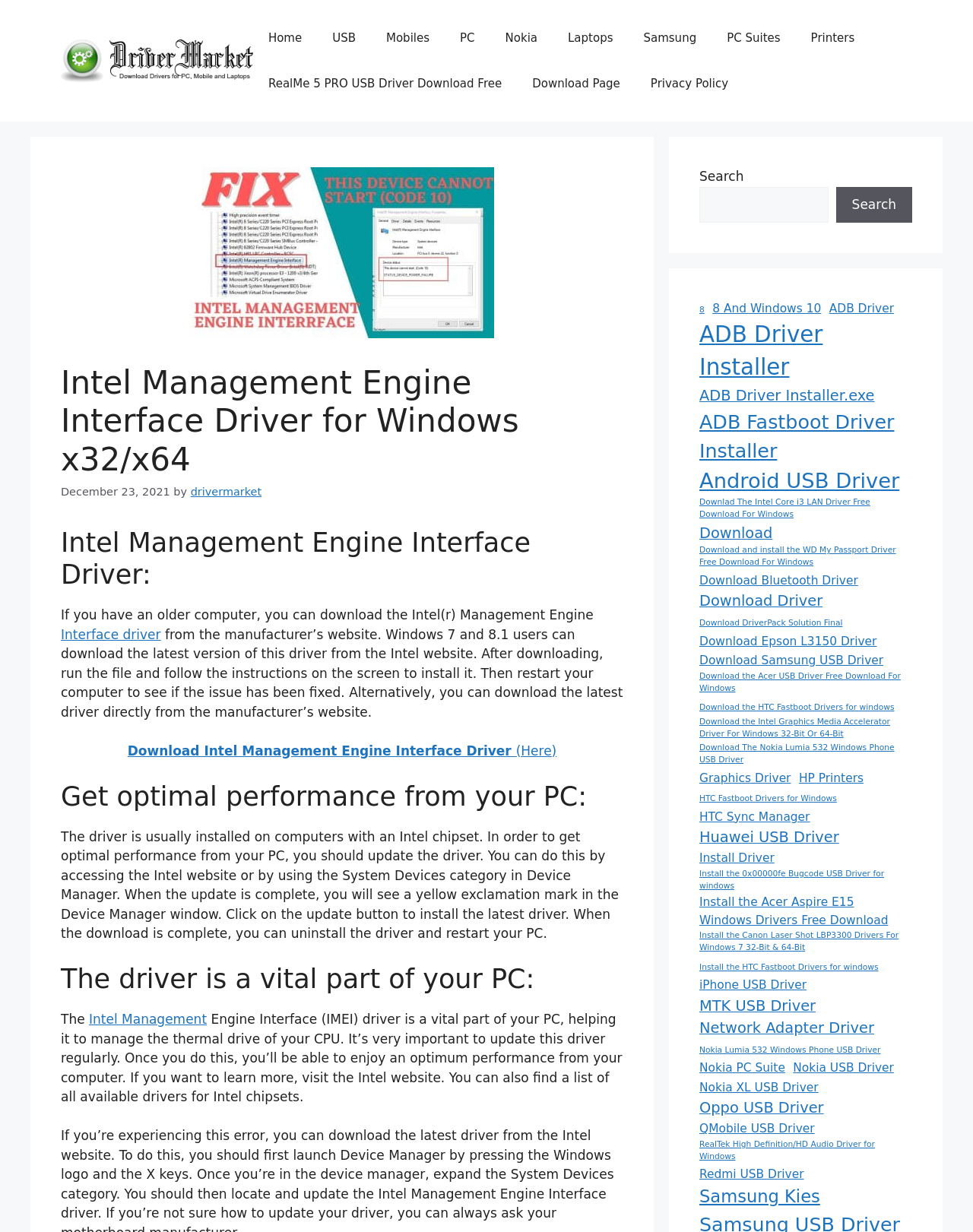How can the Intel Management Engine Interface Driver be updated?
Look at the screenshot and give a one-word or phrase answer.

From the Intel website or Device Manager